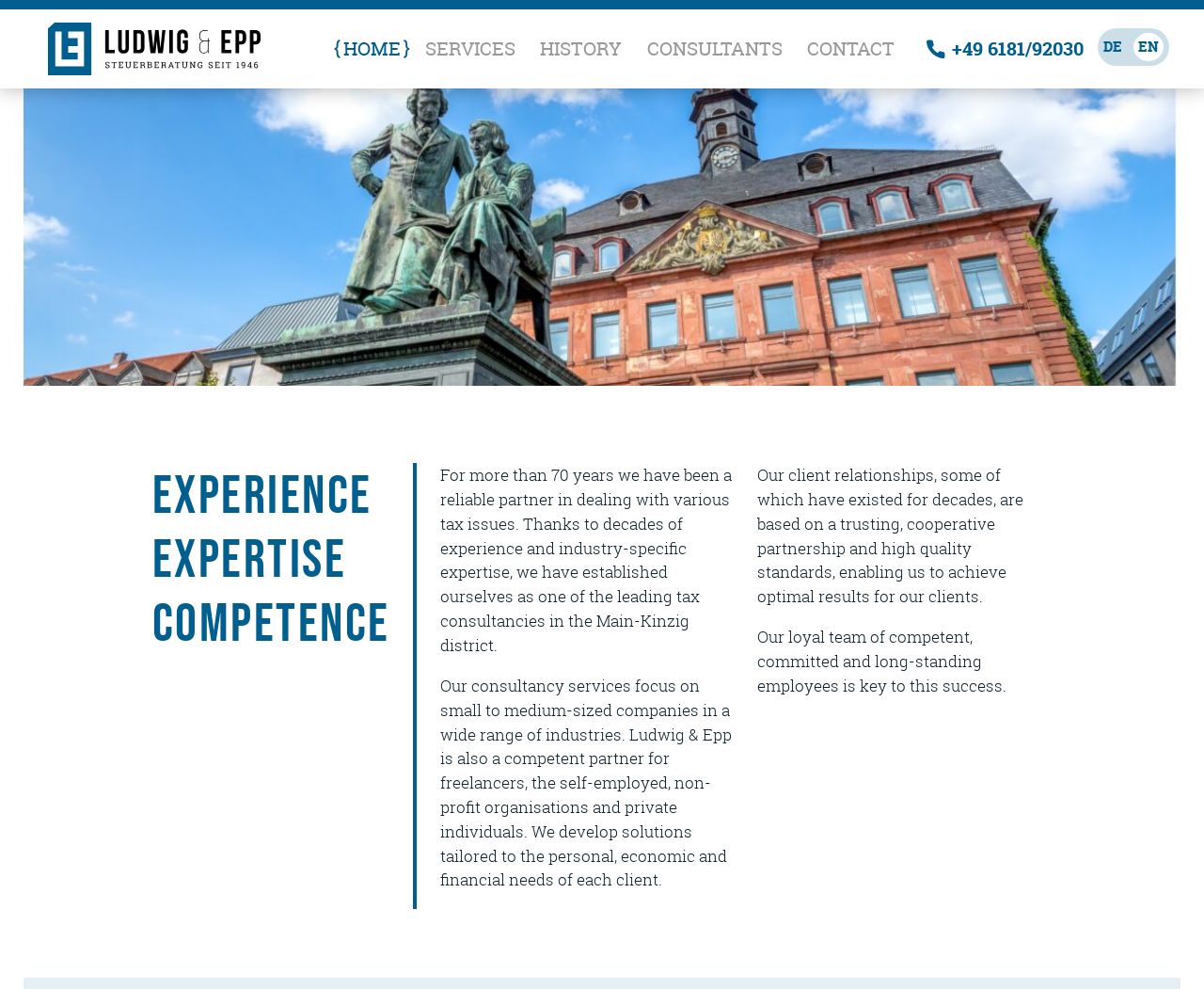Please determine the bounding box coordinates for the element that should be clicked to follow these instructions: "Click the HOME menu item".

[0.28, 0.029, 0.338, 0.07]